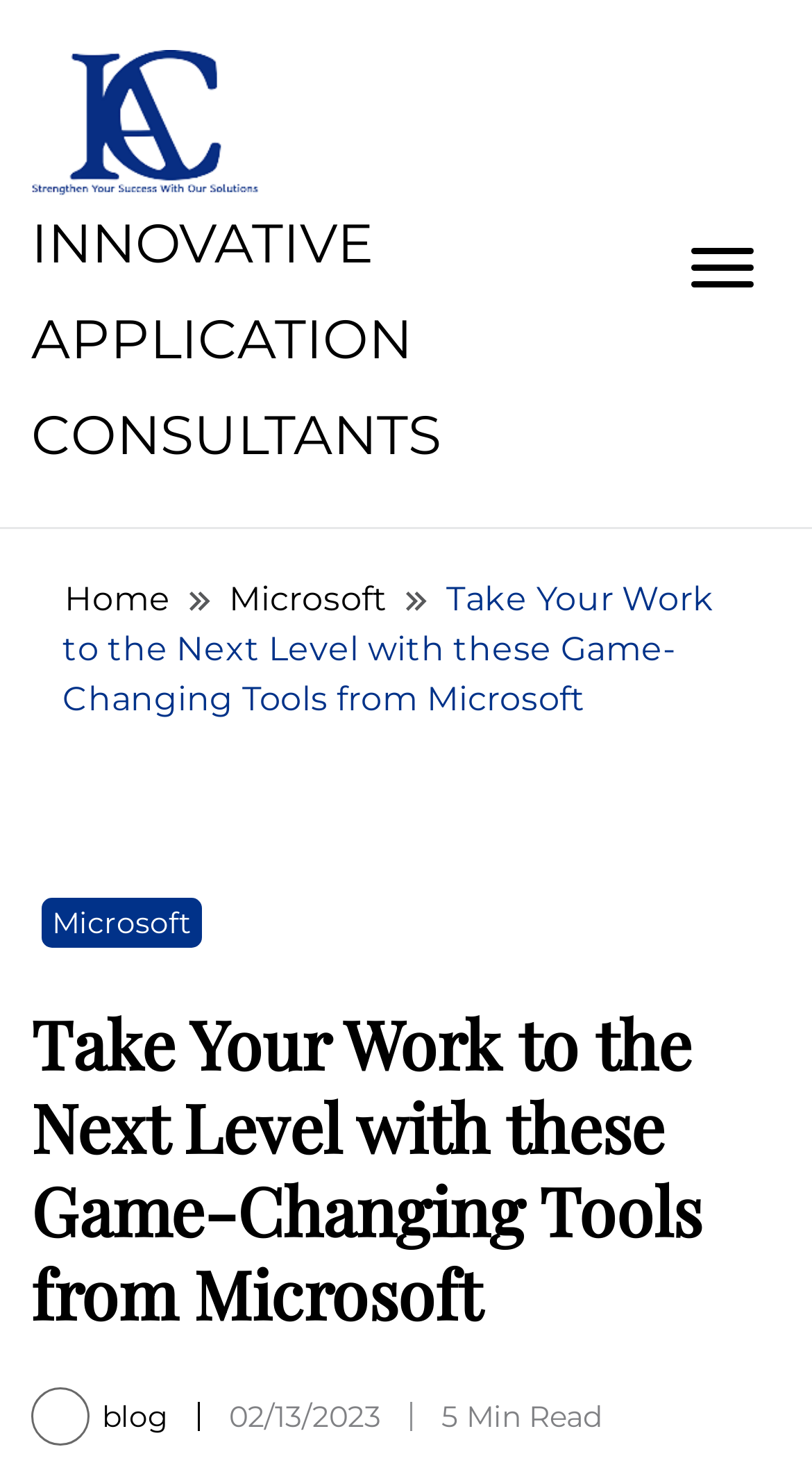Provide the bounding box coordinates for the specified HTML element described in this description: "02/13/202303/03/2023". The coordinates should be four float numbers ranging from 0 to 1, in the format [left, top, right, bottom].

[0.282, 0.949, 0.469, 0.975]